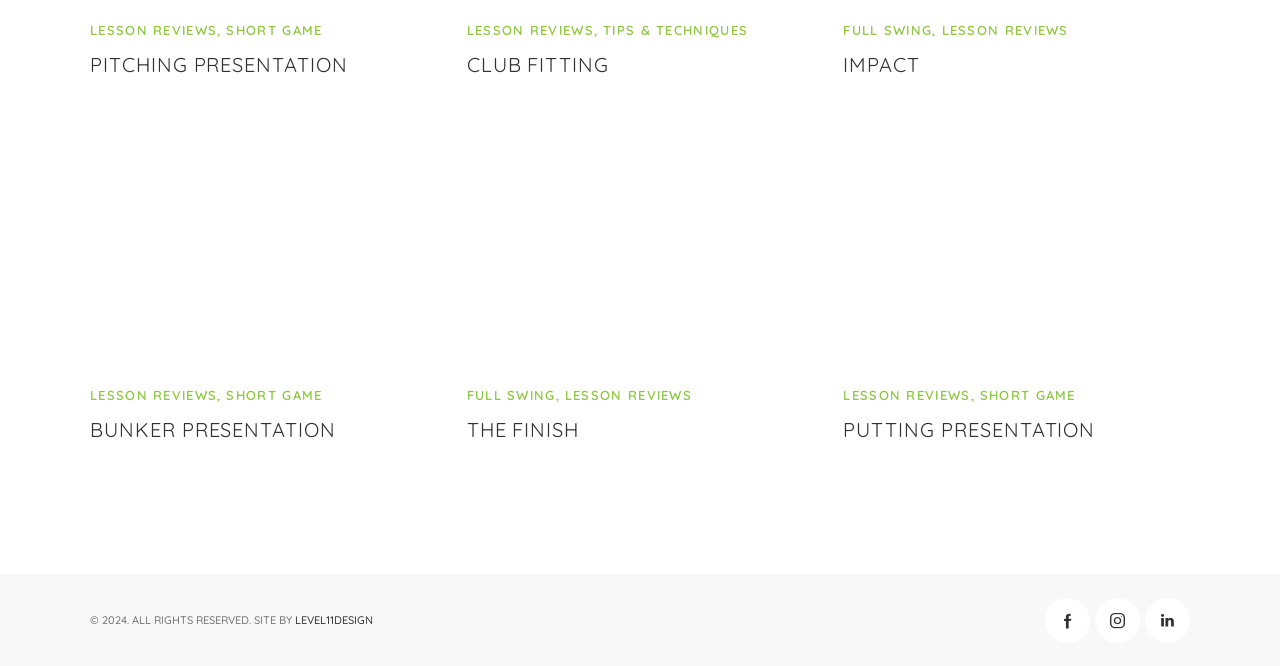Provide a single word or phrase to answer the given question: 
What is the purpose of the links on the webpage?

To navigate to different lessons